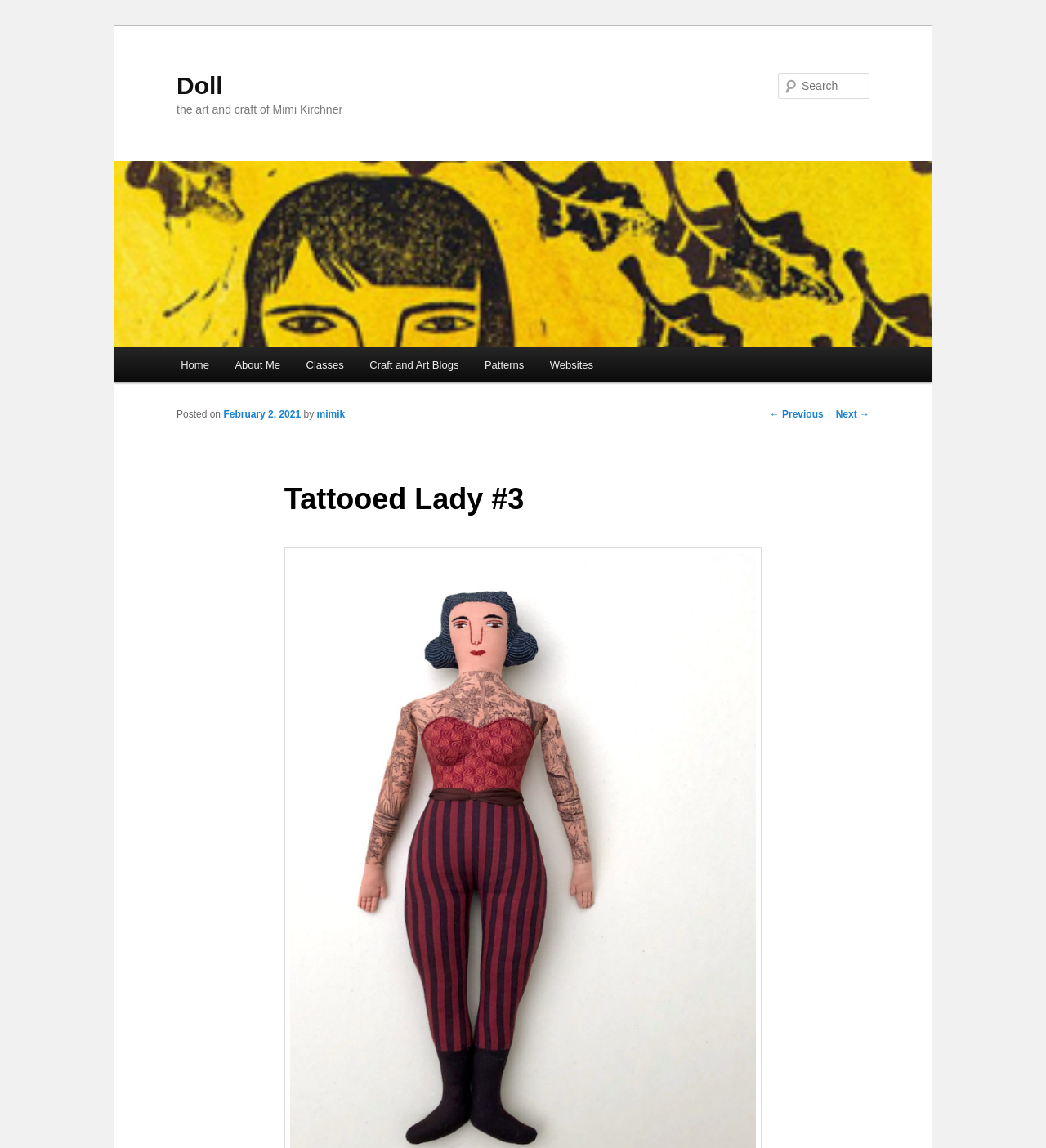Summarize the contents and layout of the webpage in detail.

This webpage is about a doll, specifically "Tattooed Lady #3", created by Mimi Kirchner. At the top left, there is a link to skip to the primary content. Below it, there are two headings, "Doll" and "the art and craft of Mimi Kirchner", which are positioned side by side. 

To the right of these headings, there is a large image of the doll, taking up most of the width of the page. Above the image, there is a link to "Doll" which is likely a navigation menu item. 

In the top right corner, there is a search function, consisting of a text box and a "Search" label. 

Below the image, there is a main menu with links to "Home", "About Me", "Classes", "Craft and Art Blogs", "Patterns", and "Websites". 

Further down, there is a section with a heading "Post navigation" which contains links to "← Previous" and "Next →" posts. 

In the main content area, there is a heading "Tattooed Lady #3" followed by the post date "February 2, 2021" and the author's name "mimik".